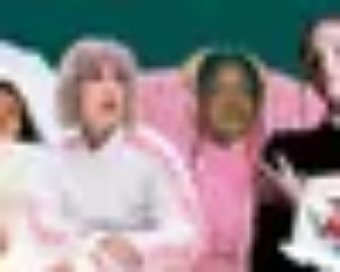Give a short answer to this question using one word or a phrase:
What is the theme of the festival?

Cultural inclusivity and celebration